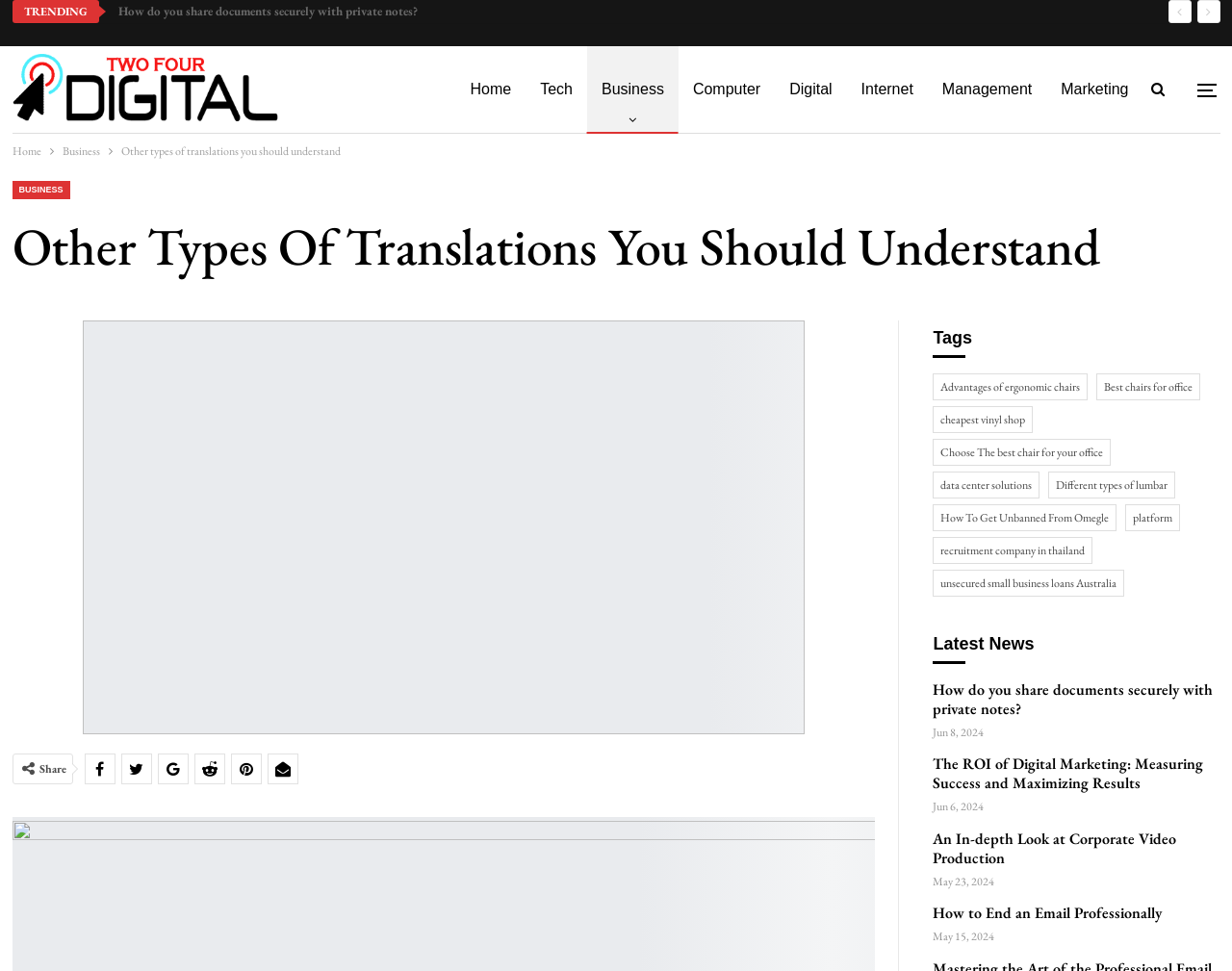Kindly determine the bounding box coordinates of the area that needs to be clicked to fulfill this instruction: "visit Privacy Policy".

None